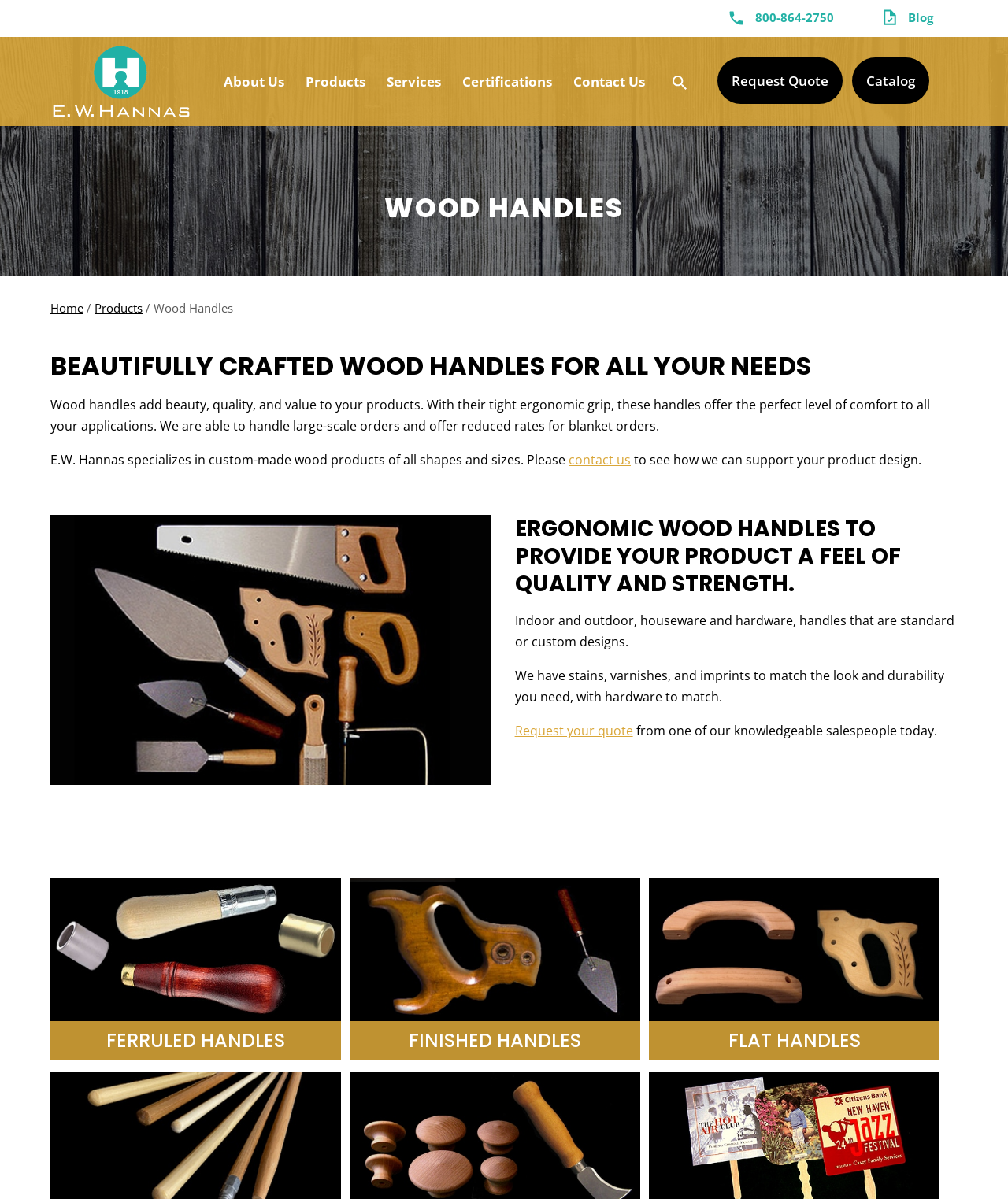Please specify the bounding box coordinates of the area that should be clicked to accomplish the following instruction: "Click 'About Us'". The coordinates should consist of four float numbers between 0 and 1, i.e., [left, top, right, bottom].

[0.22, 0.031, 0.285, 0.105]